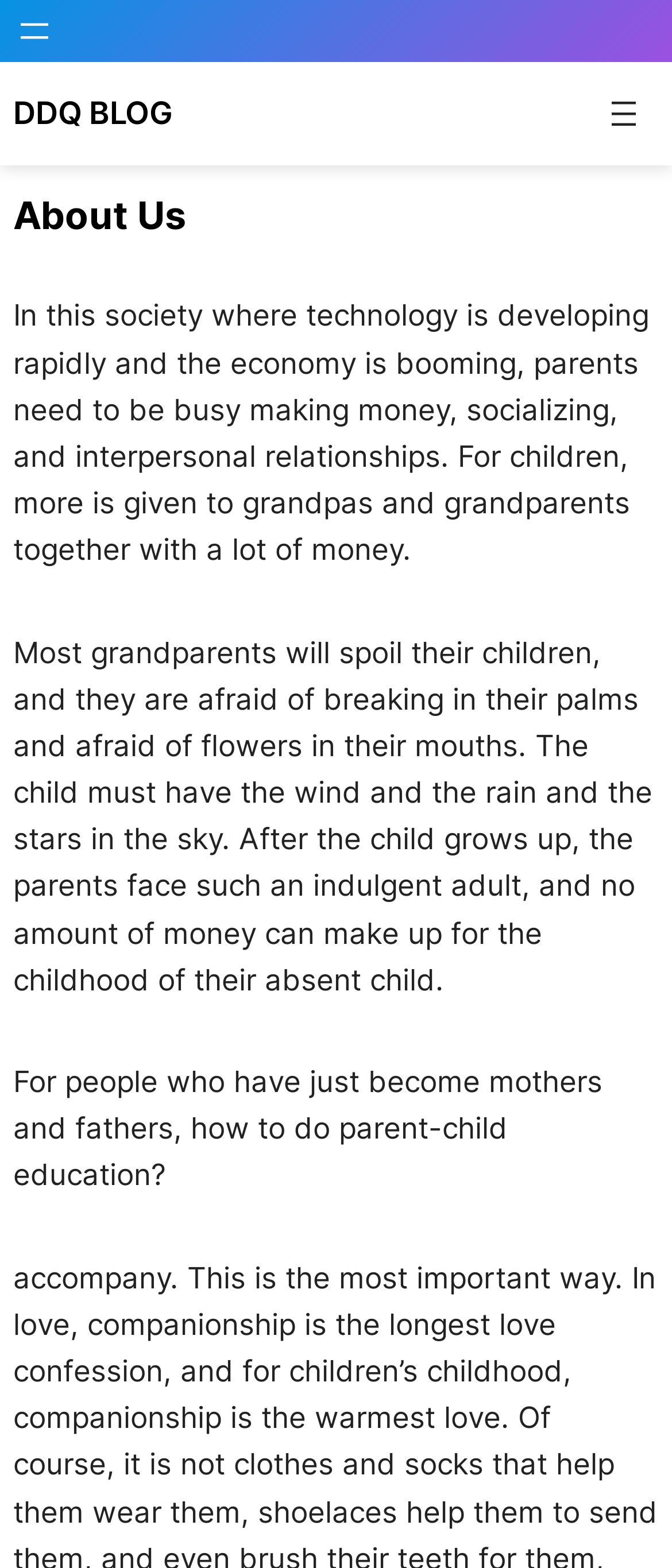What is the relationship between grandparents and children?
Please provide a single word or phrase in response based on the screenshot.

Spoiling